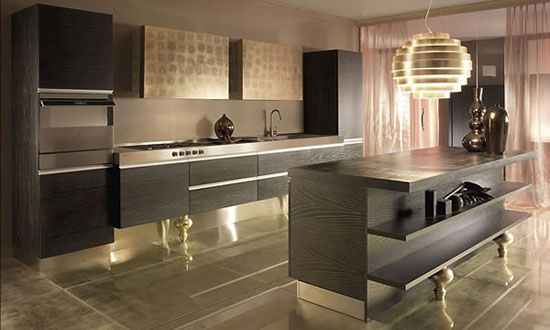Paint a vivid picture with your description of the image.

This modern kitchen showcases a perfect blend of simplicity and elegance, featuring sleek black cabinetry complemented by golden accents. The cabinetry boasts minimalist lines, providing a contemporary look that emphasizes functionality. A prominent kitchen island with a smooth surface acts as both a preparation area and a stylish centerpiece, while the warm golden fixtures and decor add a touch of luxury. Soft lighting from a unique pendant light creates an inviting atmosphere, accentuating the polished floors that reflect the overall design. This kitchen embodies modern aesthetics with practical elements, making it an ideal space for both cooking and entertaining.